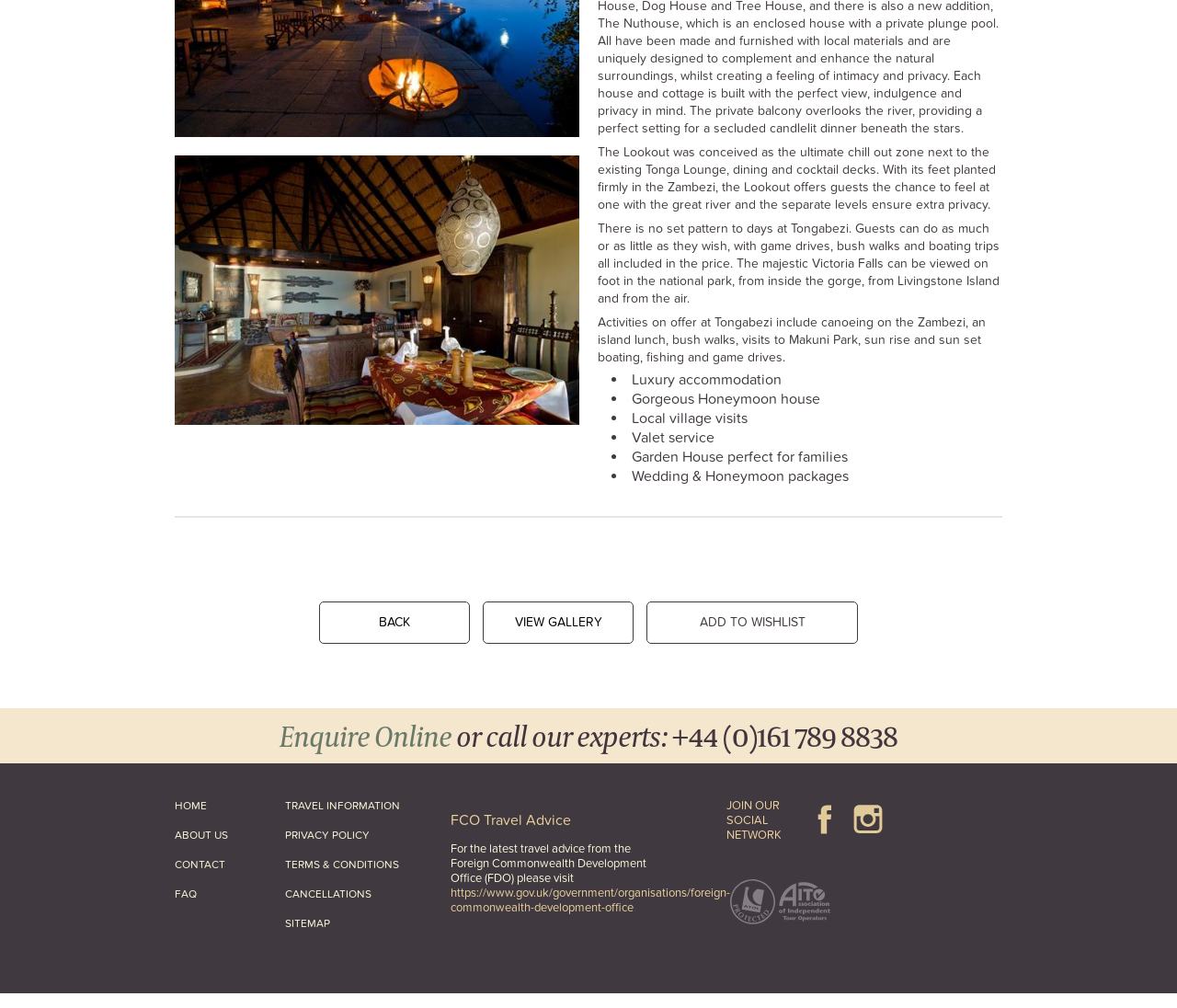Determine the bounding box coordinates of the element's region needed to click to follow the instruction: "View news hub". Provide these coordinates as four float numbers between 0 and 1, formatted as [left, top, right, bottom].

None